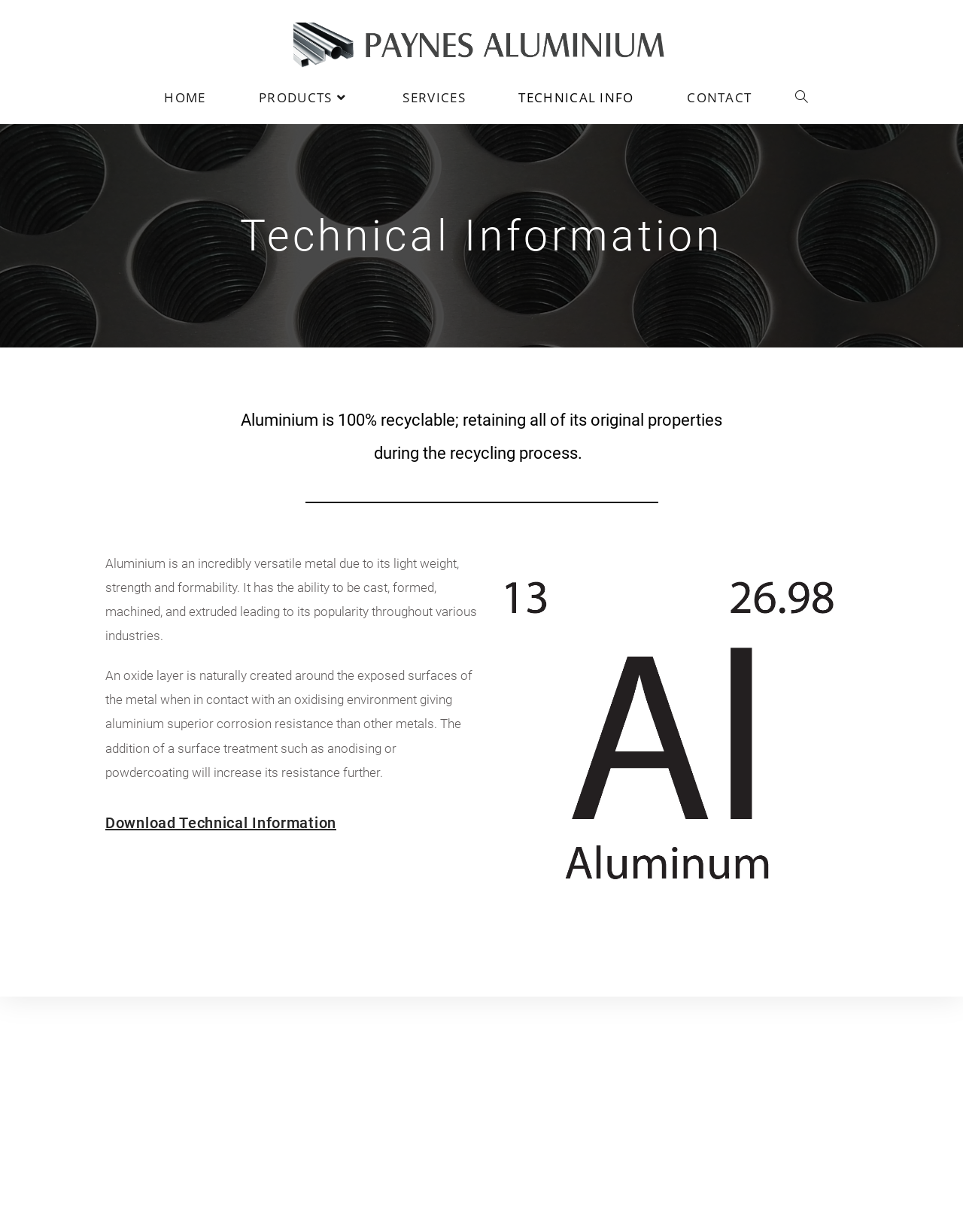Predict the bounding box of the UI element that fits this description: "alt="Paynes Aluminium"".

[0.305, 0.03, 0.695, 0.041]